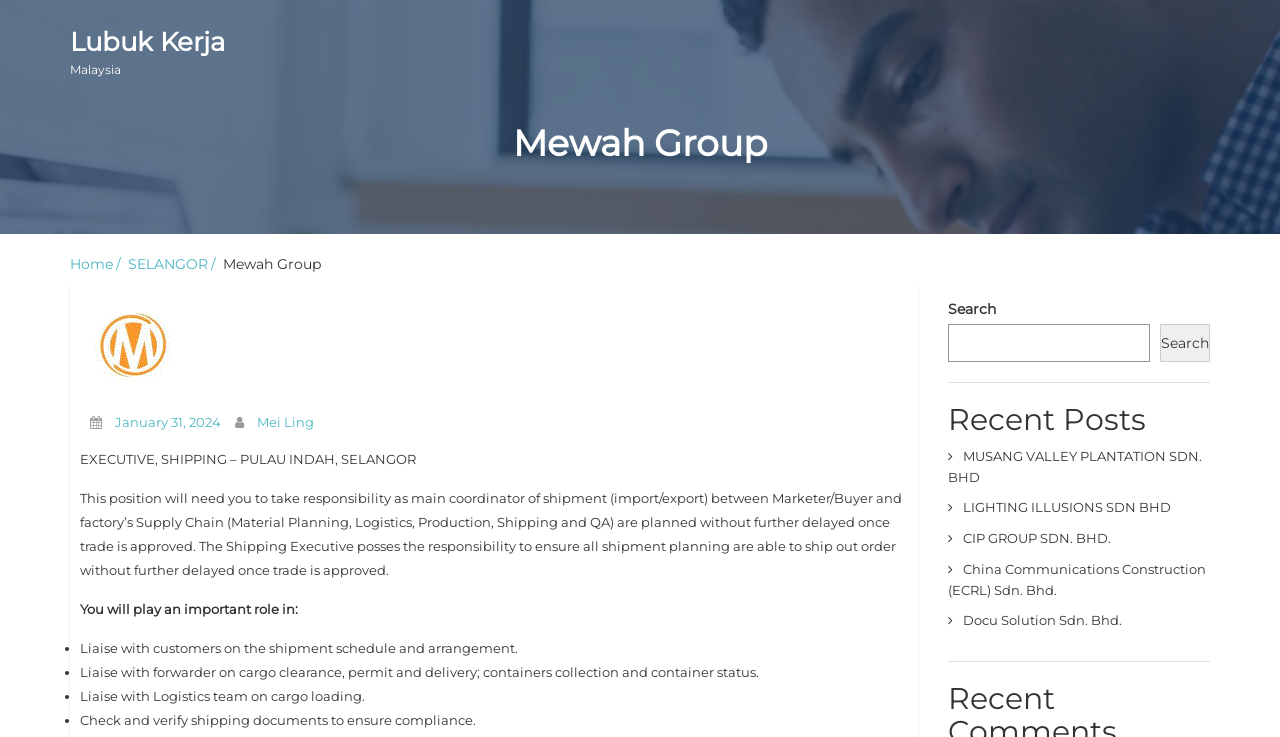Provide the bounding box coordinates of the HTML element described by the text: "4 Like".

None